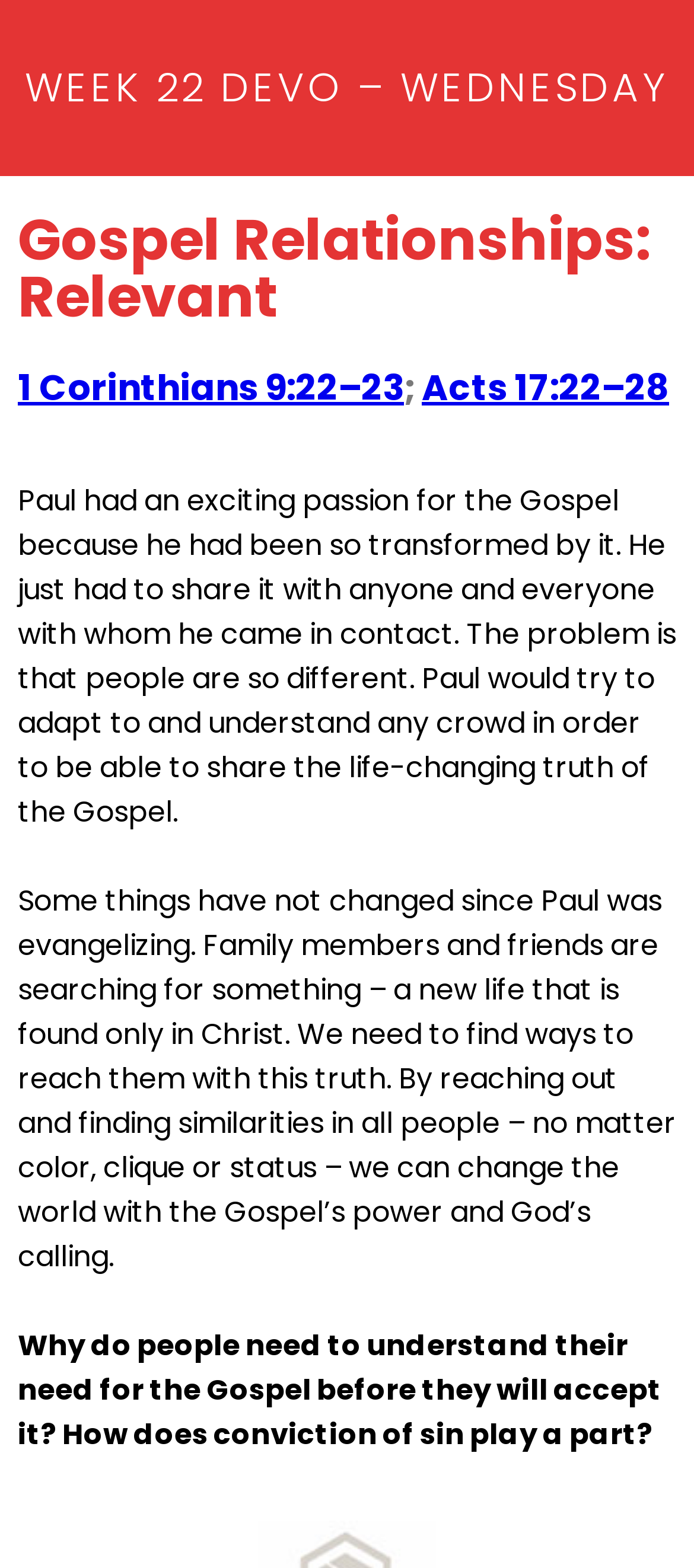Given the description: "1 Corinthians 9:22–23", determine the bounding box coordinates of the UI element. The coordinates should be formatted as four float numbers between 0 and 1, [left, top, right, bottom].

[0.026, 0.231, 0.582, 0.263]